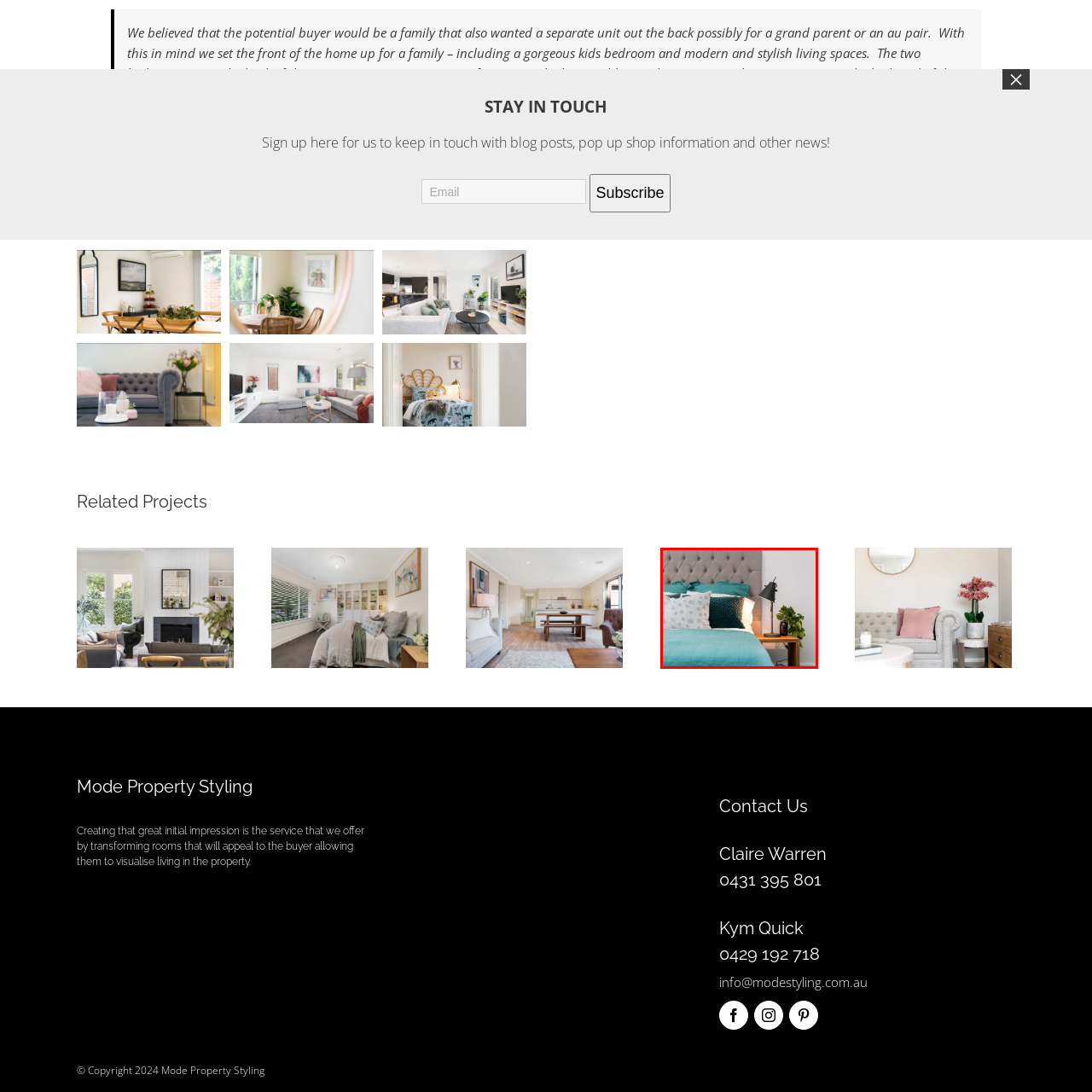Please analyze the image enclosed within the red bounding box and provide a comprehensive answer to the following question based on the image: What is the finish of the contemporary lamp?

The caption describes the contemporary lamp as having a matte black finish, which indicates the type of finish on the lamp.